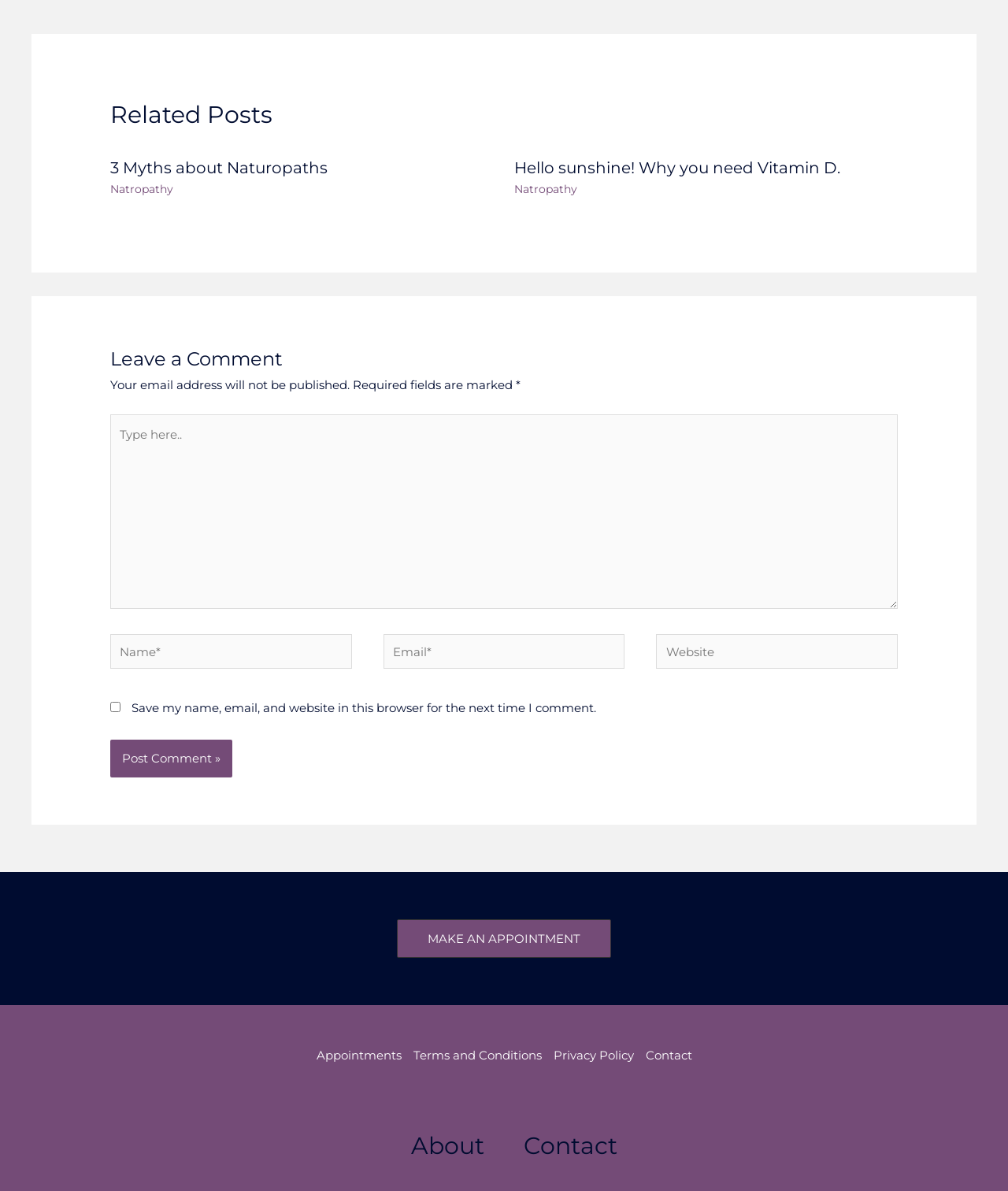Respond with a single word or short phrase to the following question: 
What is the link at the bottom of the page?

MAKE AN APPOINTMENT